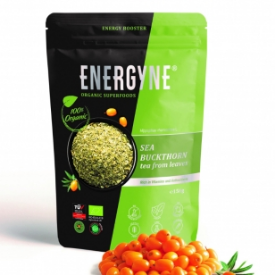Respond with a single word or phrase:
What is the functional benefit of the product?

Energy Booster